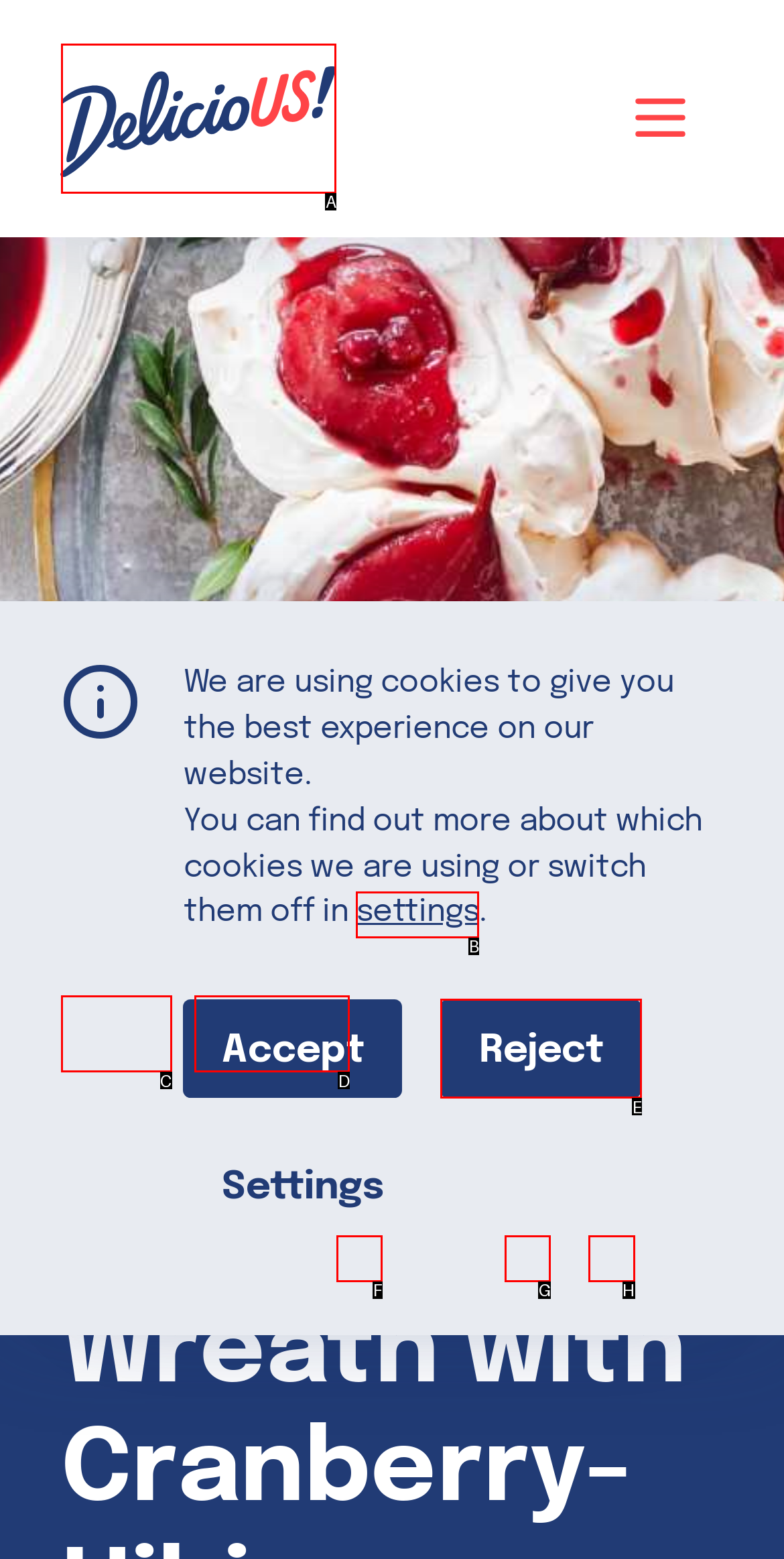Using the provided description: alt="DelicioUS Logo", select the HTML element that corresponds to it. Indicate your choice with the option's letter.

A